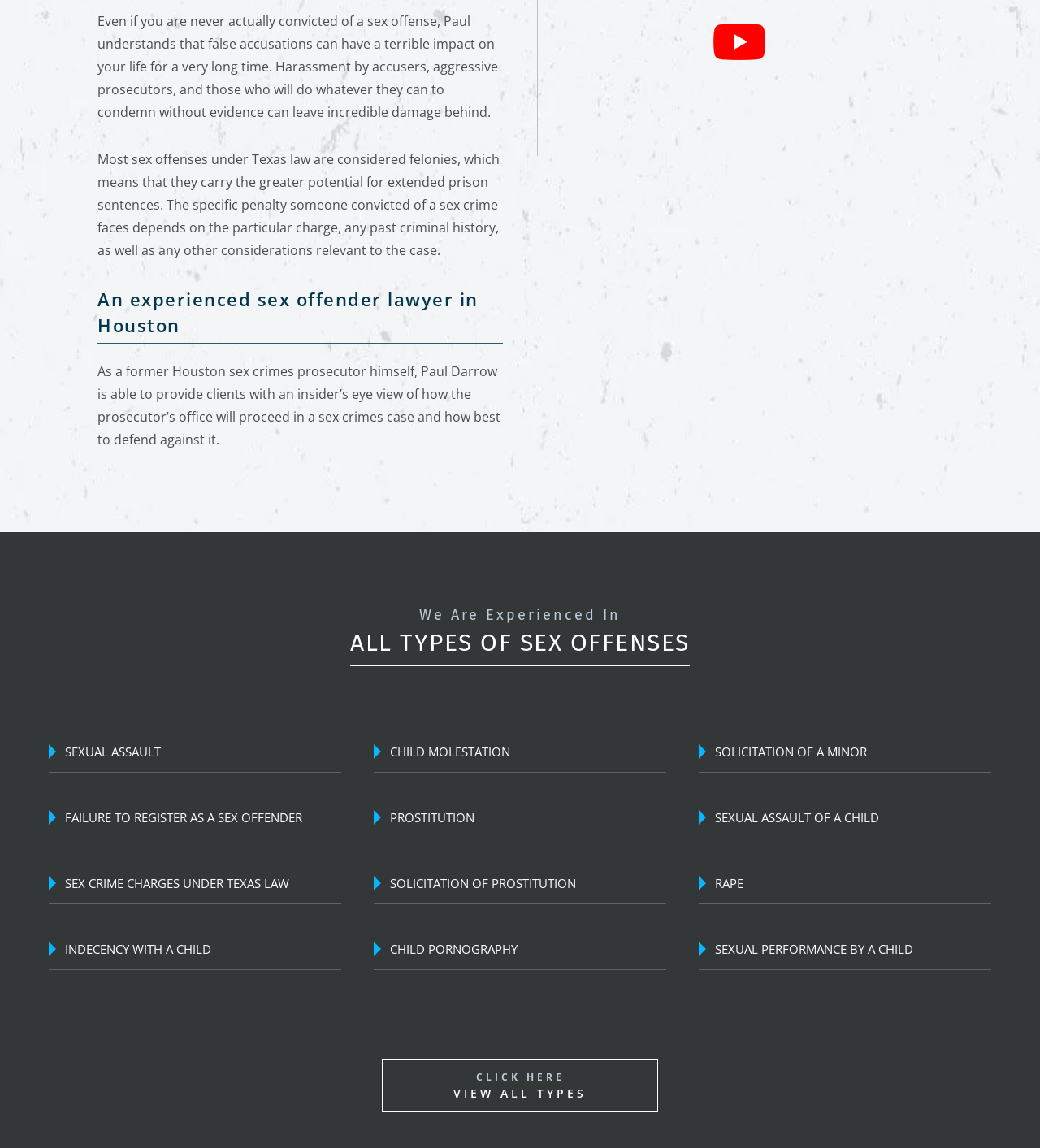Determine the bounding box coordinates for the HTML element described here: "Contact".

None